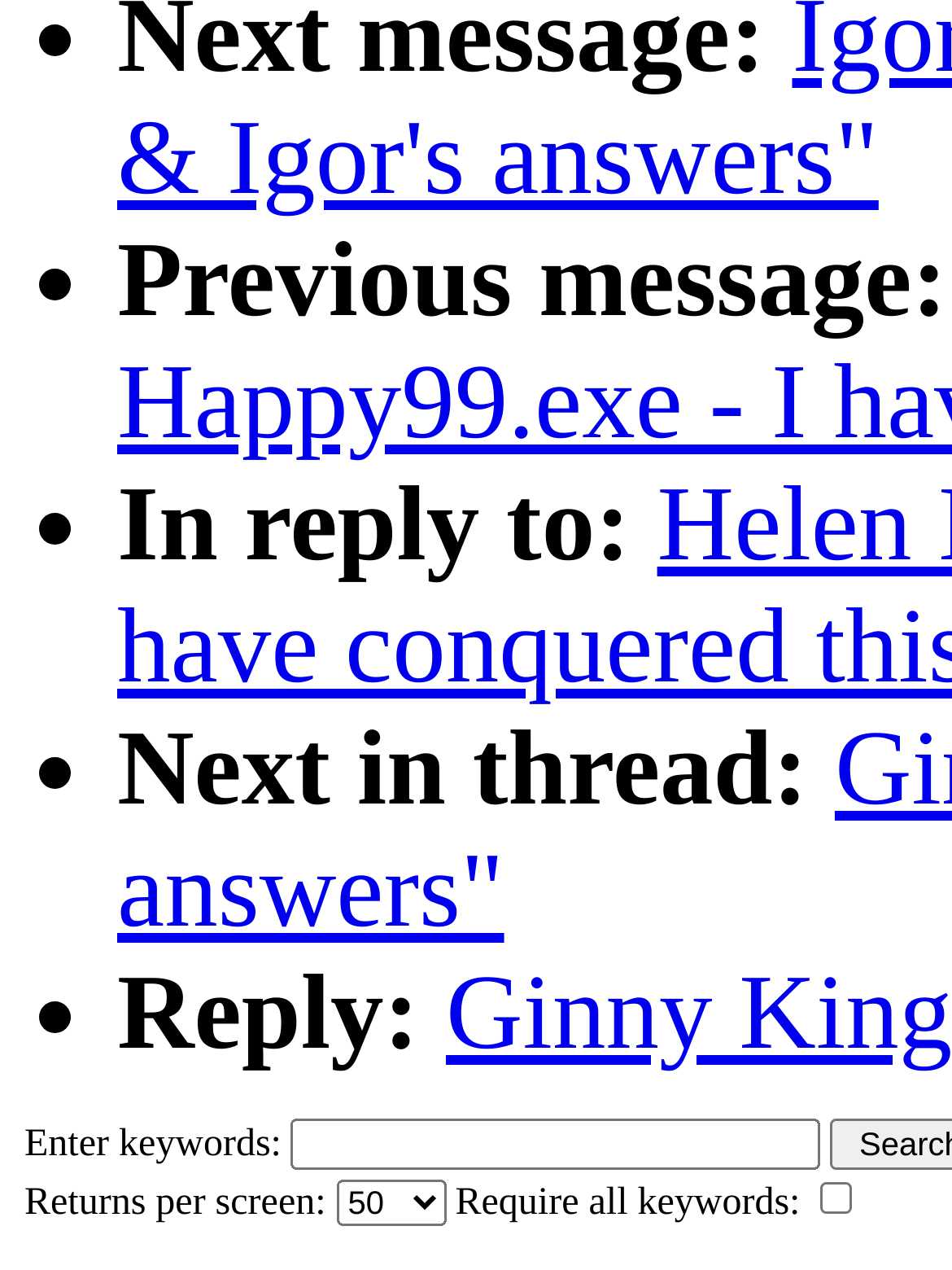What is the purpose of the checkbox?
Using the image, provide a detailed and thorough answer to the question.

The checkbox is located next to the static text 'Require all keywords:', suggesting that its purpose is to enable or disable the requirement of all keywords, likely in the context of searching or filtering.